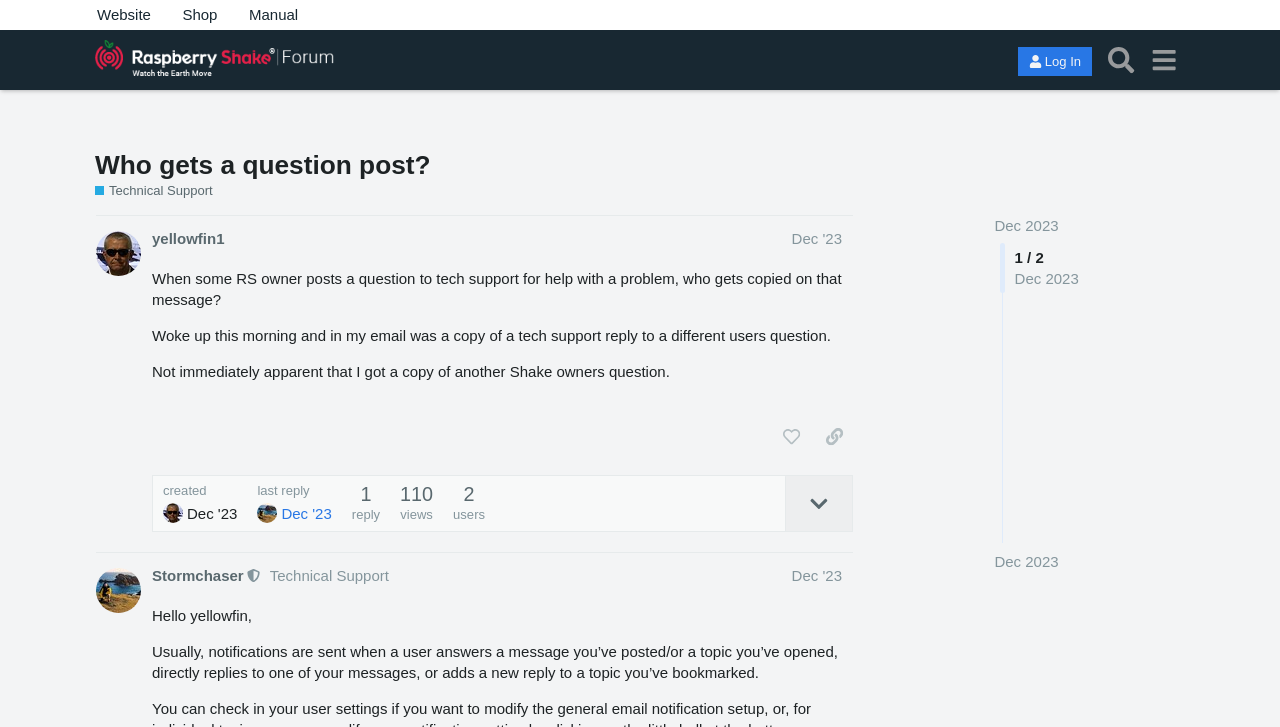Show the bounding box coordinates of the element that should be clicked to complete the task: "Share a link to this post".

[0.637, 0.578, 0.666, 0.626]